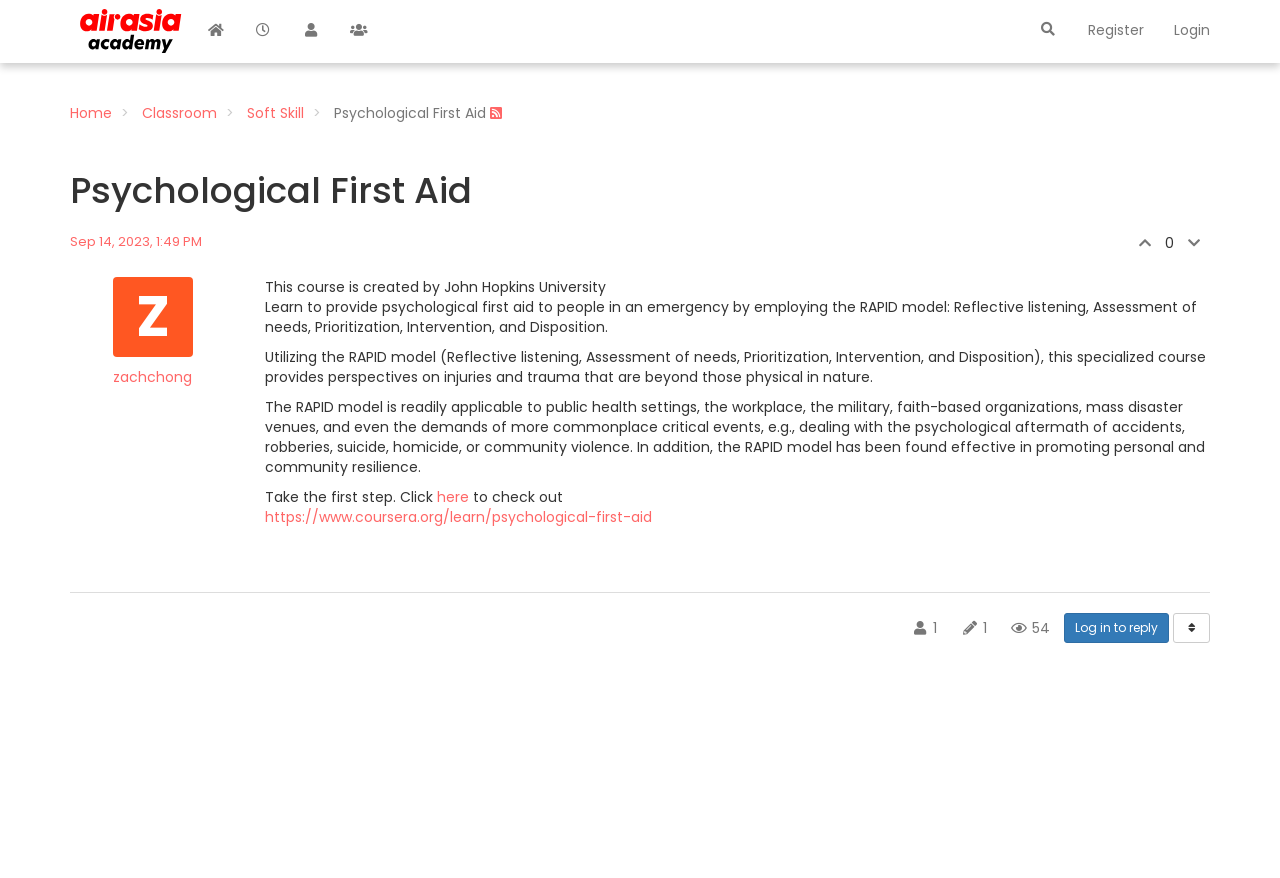Provide the bounding box coordinates for the UI element that is described by this text: "Soft Skill". The coordinates should be in the form of four float numbers between 0 and 1: [left, top, right, bottom].

[0.193, 0.117, 0.238, 0.14]